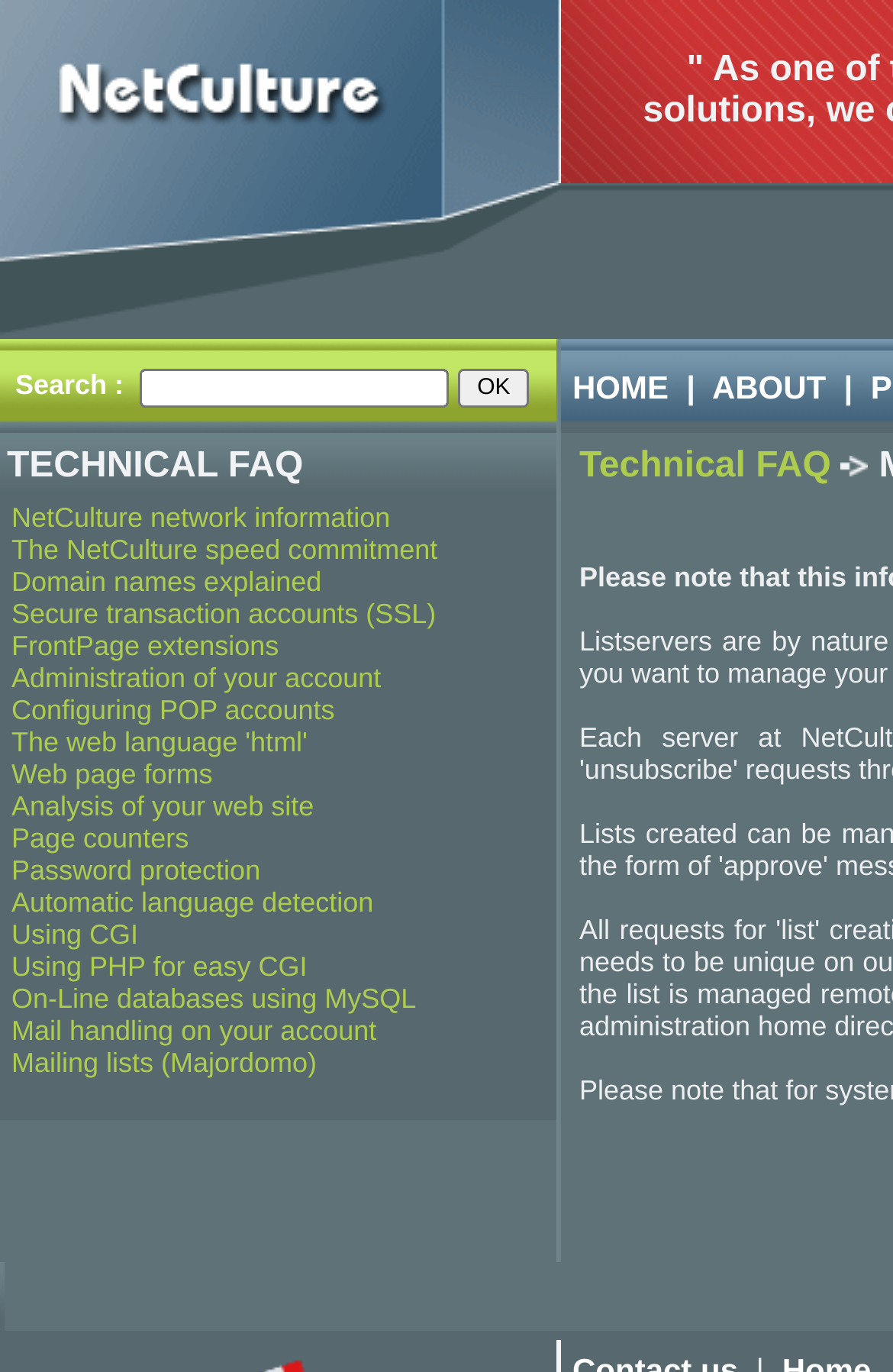Find the bounding box coordinates of the element to click in order to complete this instruction: "Click on HOME". The bounding box coordinates must be four float numbers between 0 and 1, denoted as [left, top, right, bottom].

[0.641, 0.268, 0.749, 0.295]